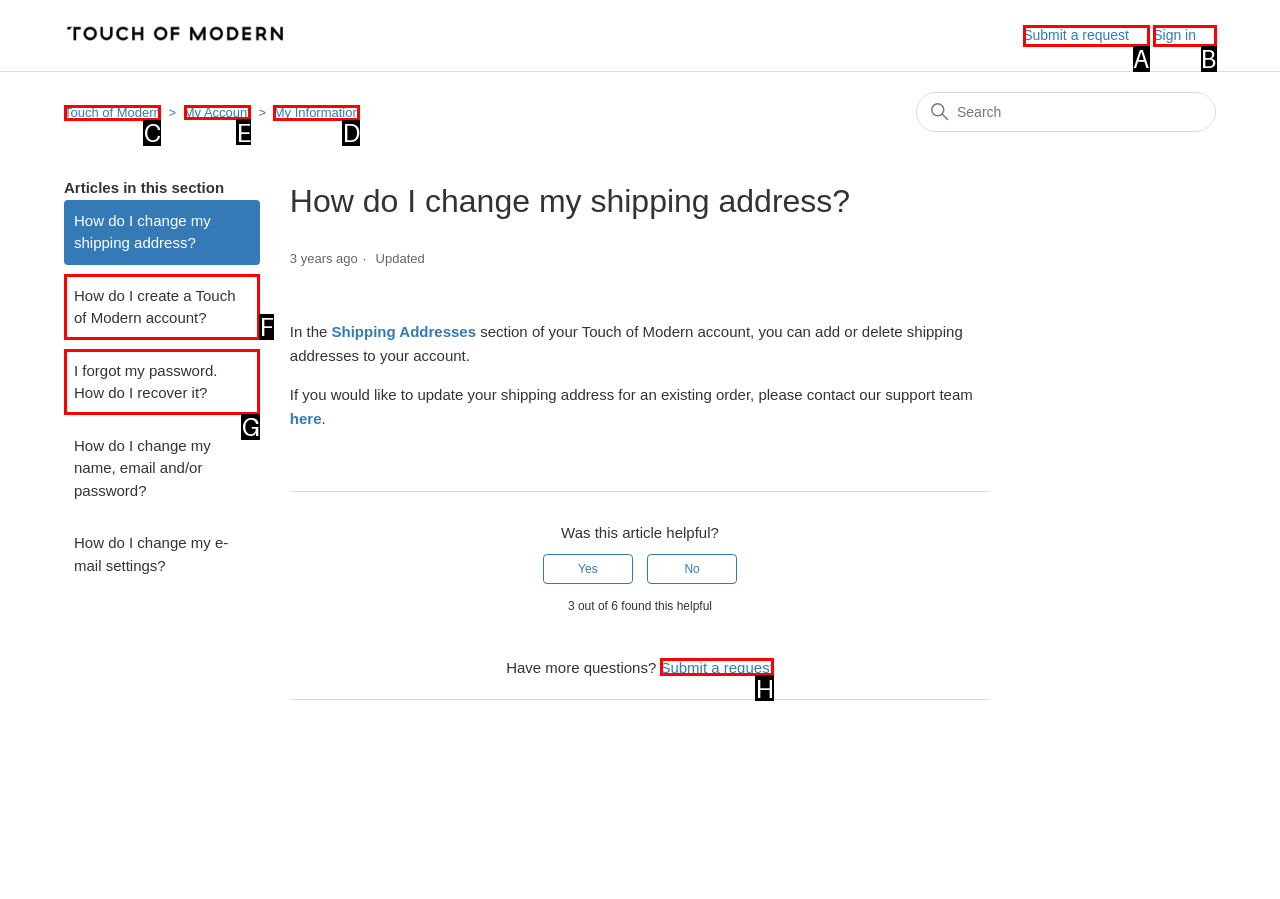Determine which element should be clicked for this task: View My Account
Answer with the letter of the selected option.

E